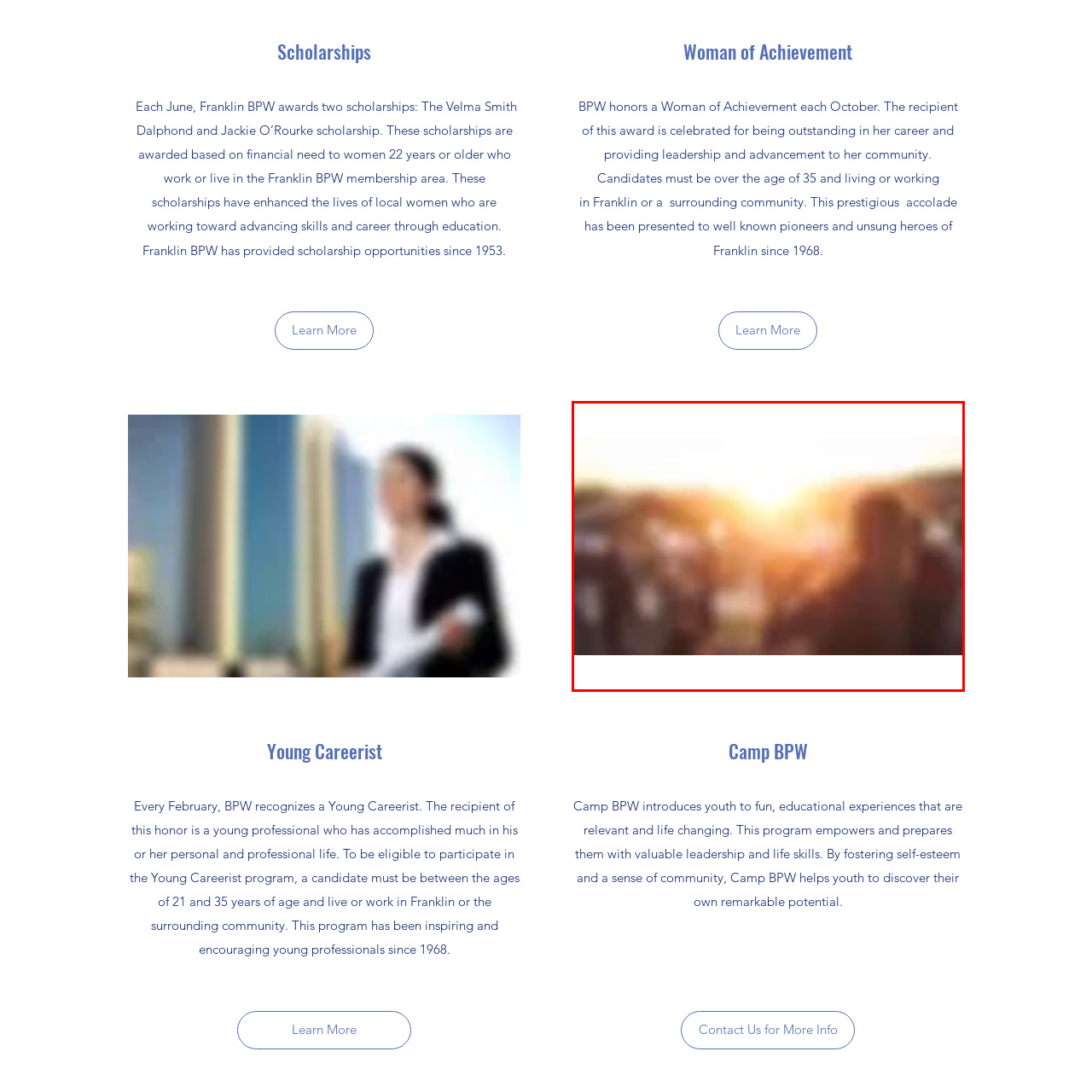Focus on the picture inside the red-framed area and provide a one-word or short phrase response to the following question:
What is the age group of women highlighted in the 'Woman of Achievement' recognition?

Over 35